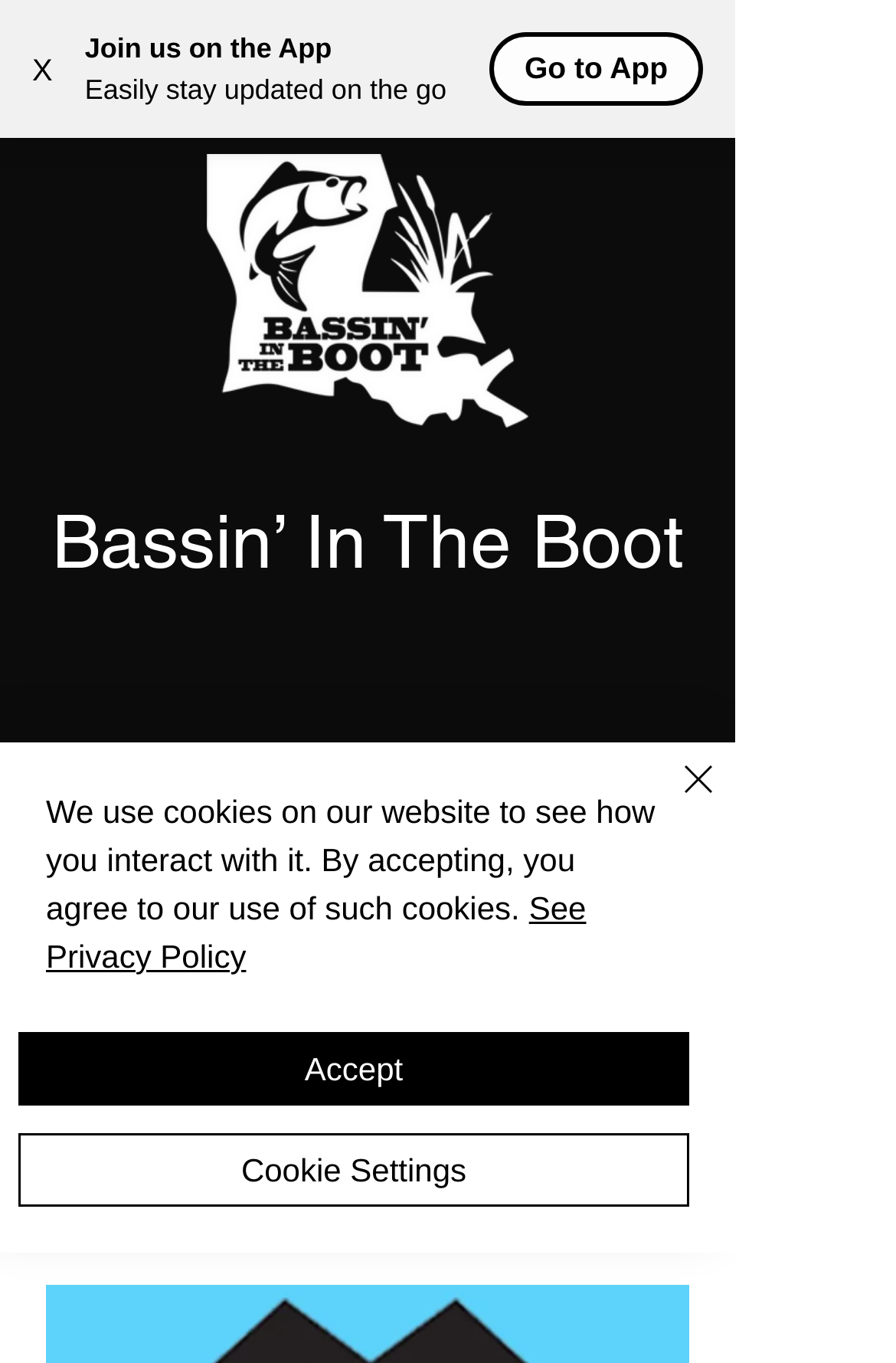Answer the question in a single word or phrase:
What is the image on the top-right corner?

White.png